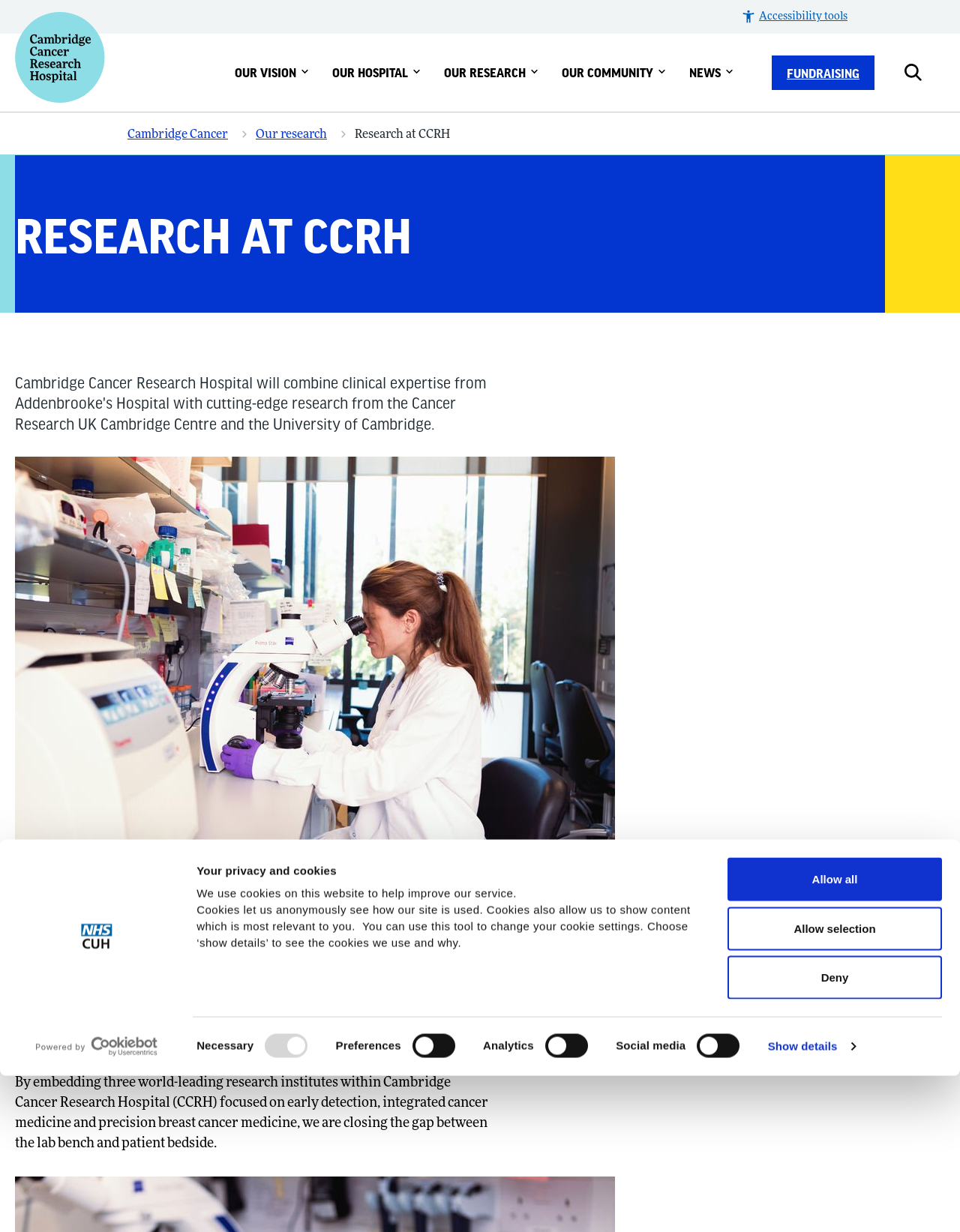What is the name of the hospital mentioned?
Using the image, respond with a single word or phrase.

Cambridge Cancer Research Hospital